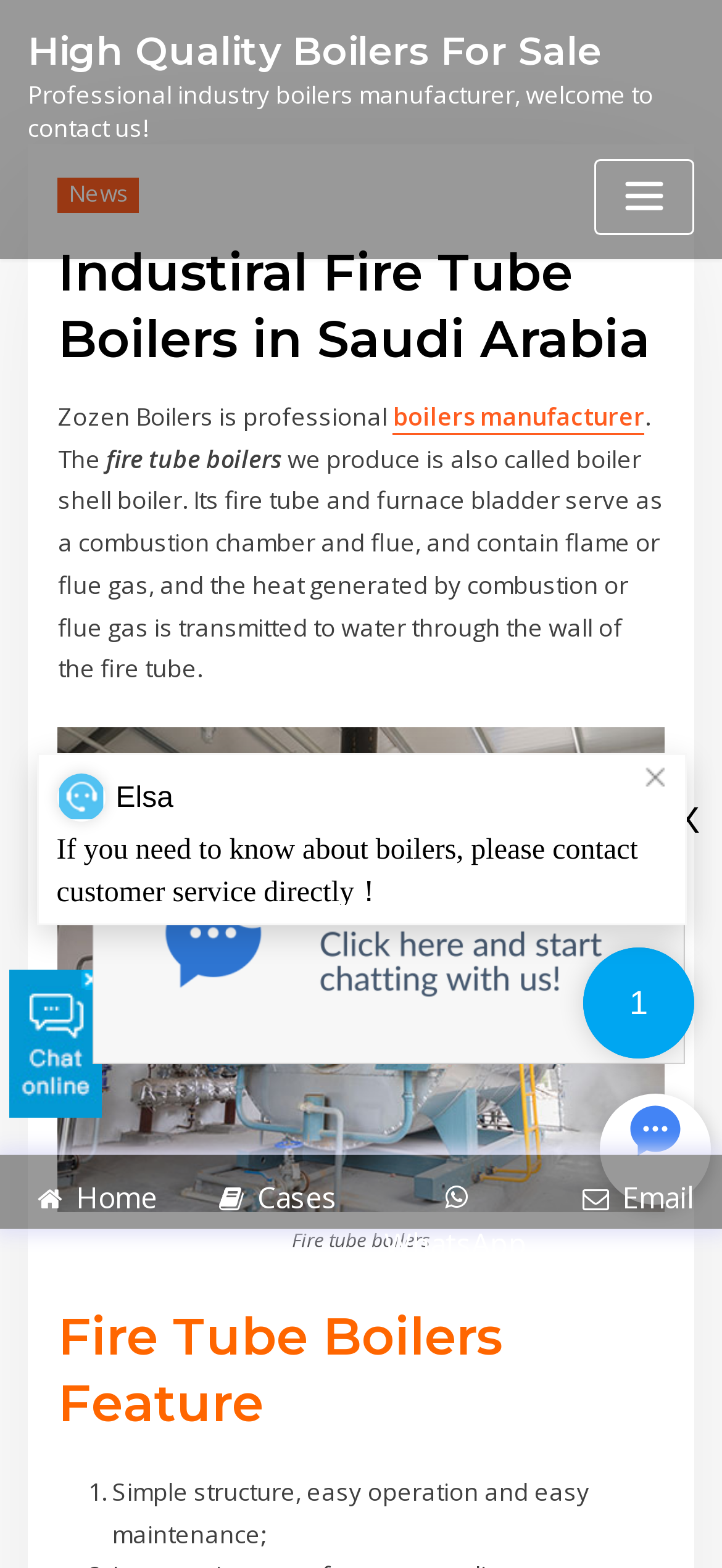Can you find the bounding box coordinates for the element to click on to achieve the instruction: "View 'Cases'"?

[0.25, 0.748, 0.5, 0.781]